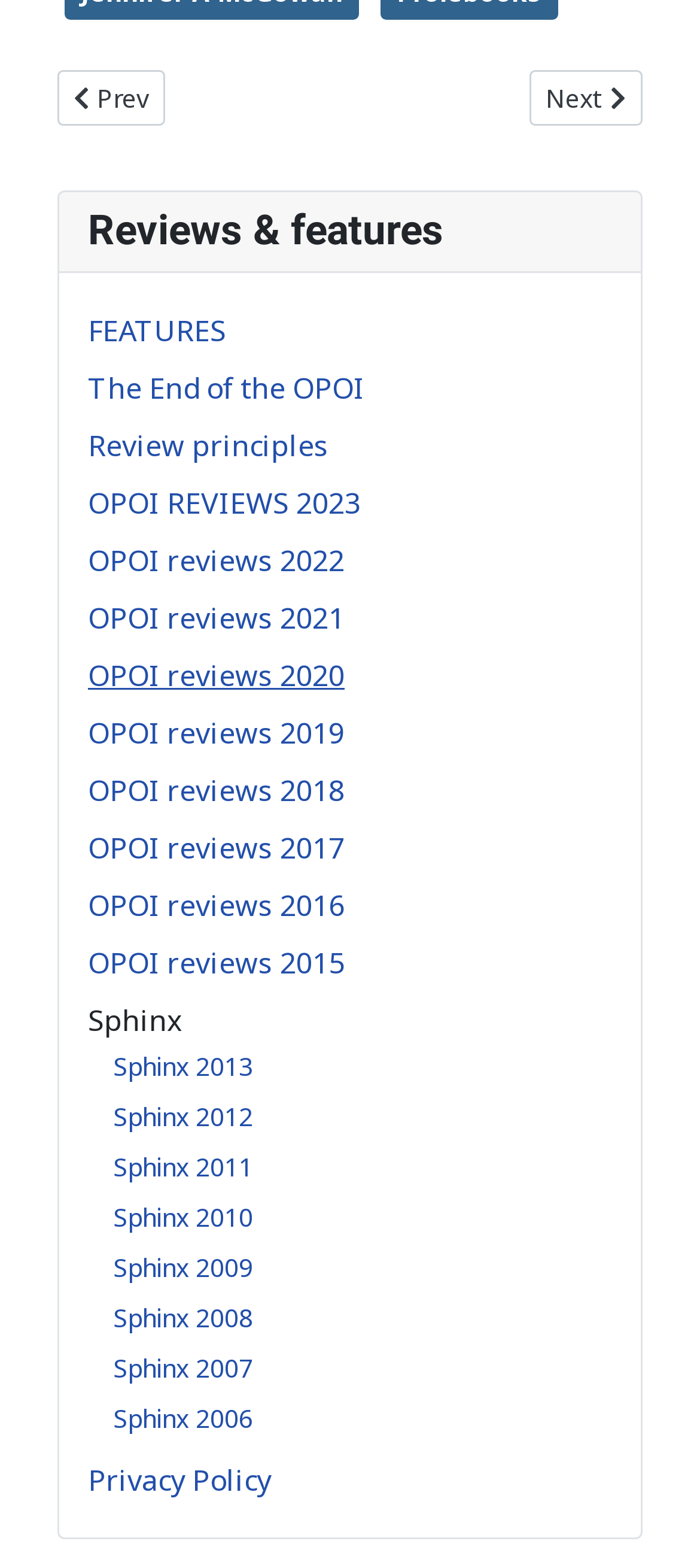Given the content of the image, can you provide a detailed answer to the question?
How many links are there to previous issues of Sphinx?

I counted the number of links with the text 'Sphinx' followed by a year, starting from 2006 to 2013, which totals 7 links.